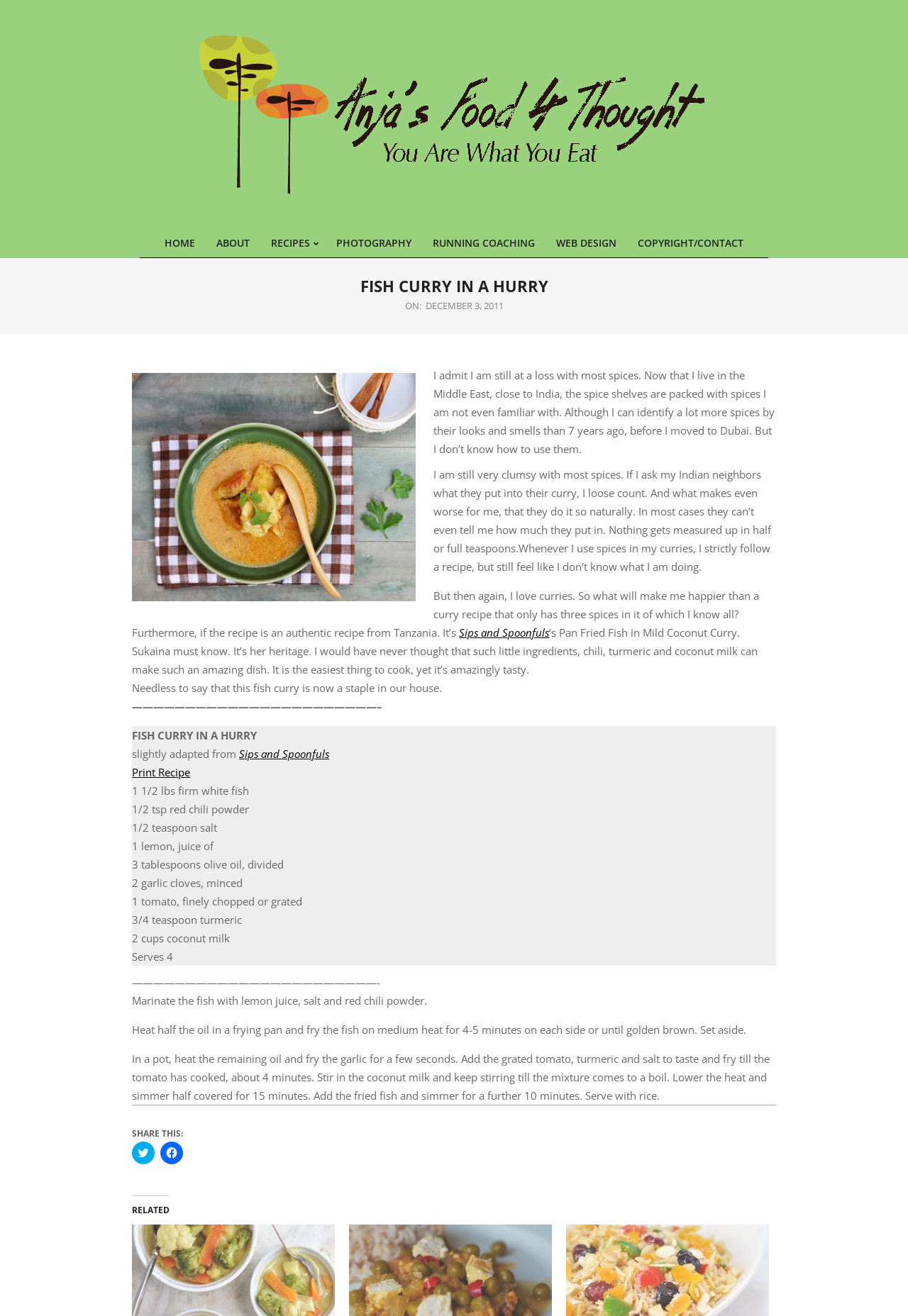Give a detailed overview of the webpage's appearance and contents.

This webpage is a blog post titled "Fish Curry in a Hurry" on a website called "Anja's Food 4 Thought". At the top of the page, there is a logo and a link to the website's homepage, followed by a primary navigation menu with links to various sections such as "HOME", "ABOUT", "RECIPES", and more.

Below the navigation menu, there is a heading that displays the title of the blog post, "FISH CURRY IN A HURRY". The post is dated "Saturday, December 3, 2011, 10:42 am" and has a brief introduction that talks about the author's struggles with using spices in cooking.

The main content of the post is divided into several paragraphs, where the author shares their experience with cooking curries and introduces a recipe for a simple fish curry that requires only three spices. The recipe is adapted from another website, "Sips and Spoonfuls", and the author provides a link to the original recipe.

The recipe section is formatted in a clear and easy-to-read manner, with ingredient lists and step-by-step instructions. The ingredients are listed in a column on the left side of the page, with quantities and descriptions. The instructions are provided in a series of paragraphs, with bold headings to separate each step.

At the bottom of the page, there are links to share the post on social media platforms such as Twitter and Facebook, as well as a section titled "RELATED" that may contain links to other related blog posts or recipes.